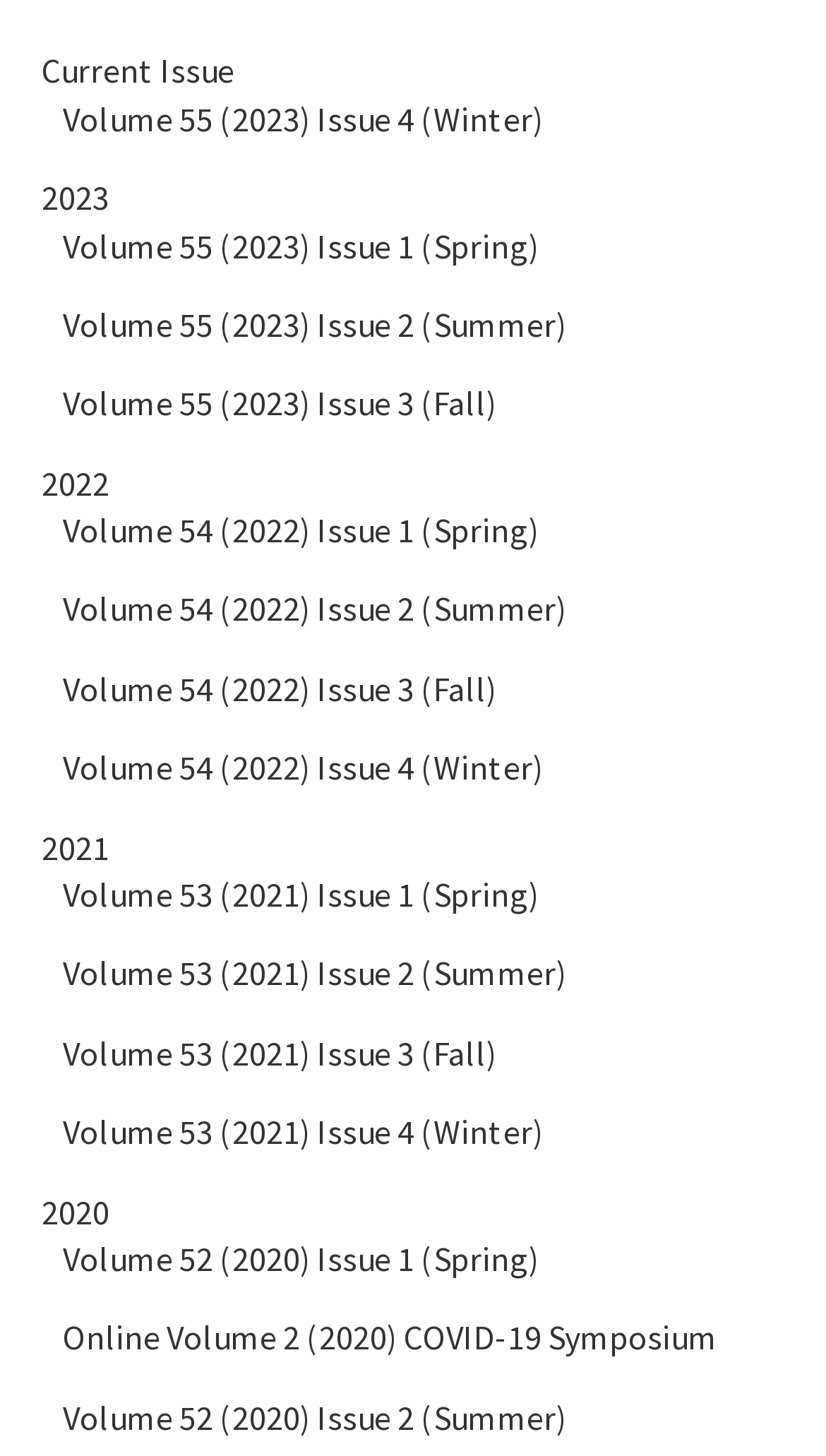What is the current issue of the journal?
Refer to the image and provide a concise answer in one word or phrase.

Volume 55 (2023) Issue 4 (Winter)